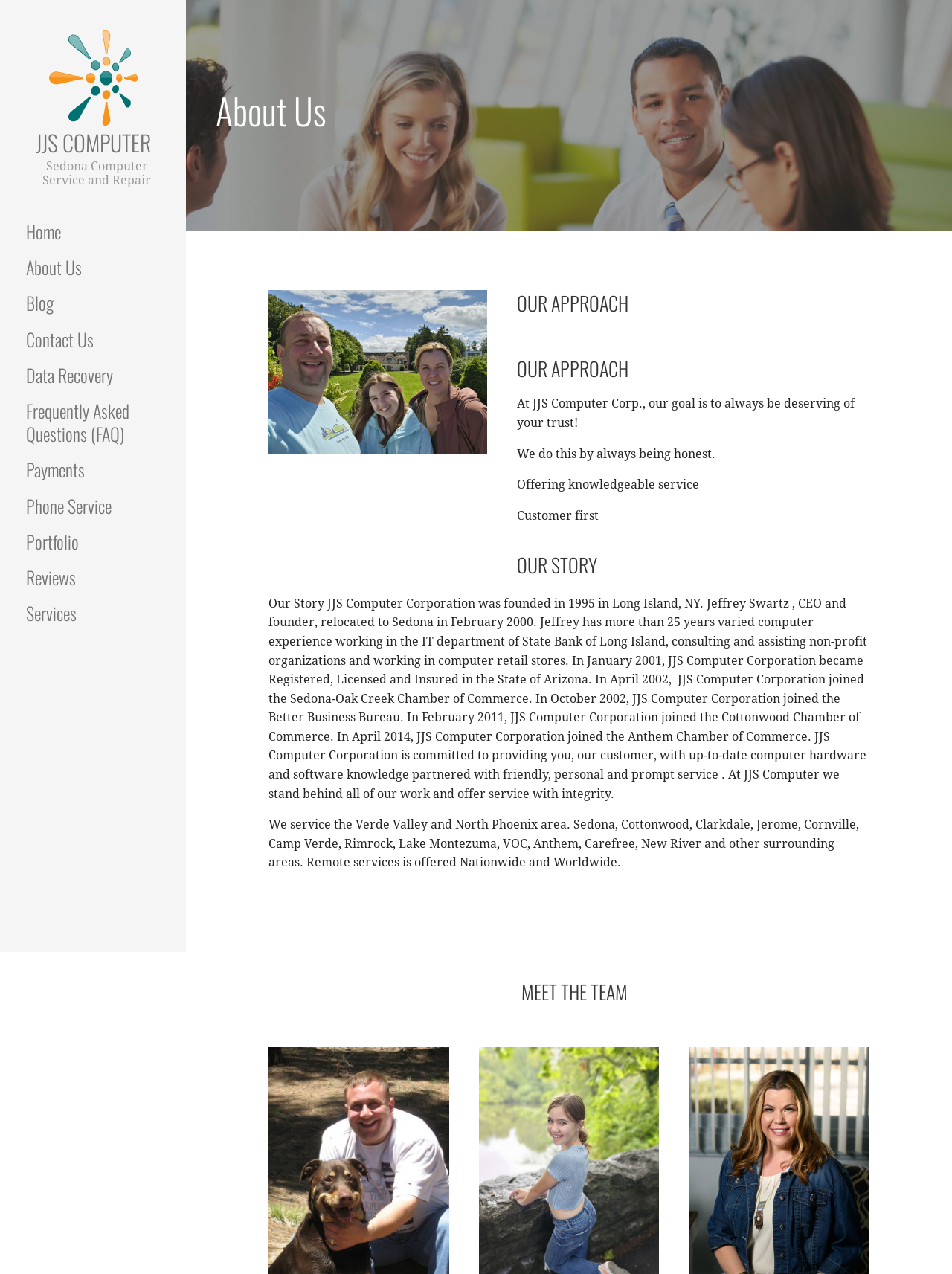Determine the bounding box coordinates of the clickable area required to perform the following instruction: "Click on the Home link". The coordinates should be represented as four float numbers between 0 and 1: [left, top, right, bottom].

[0.0, 0.168, 0.195, 0.196]